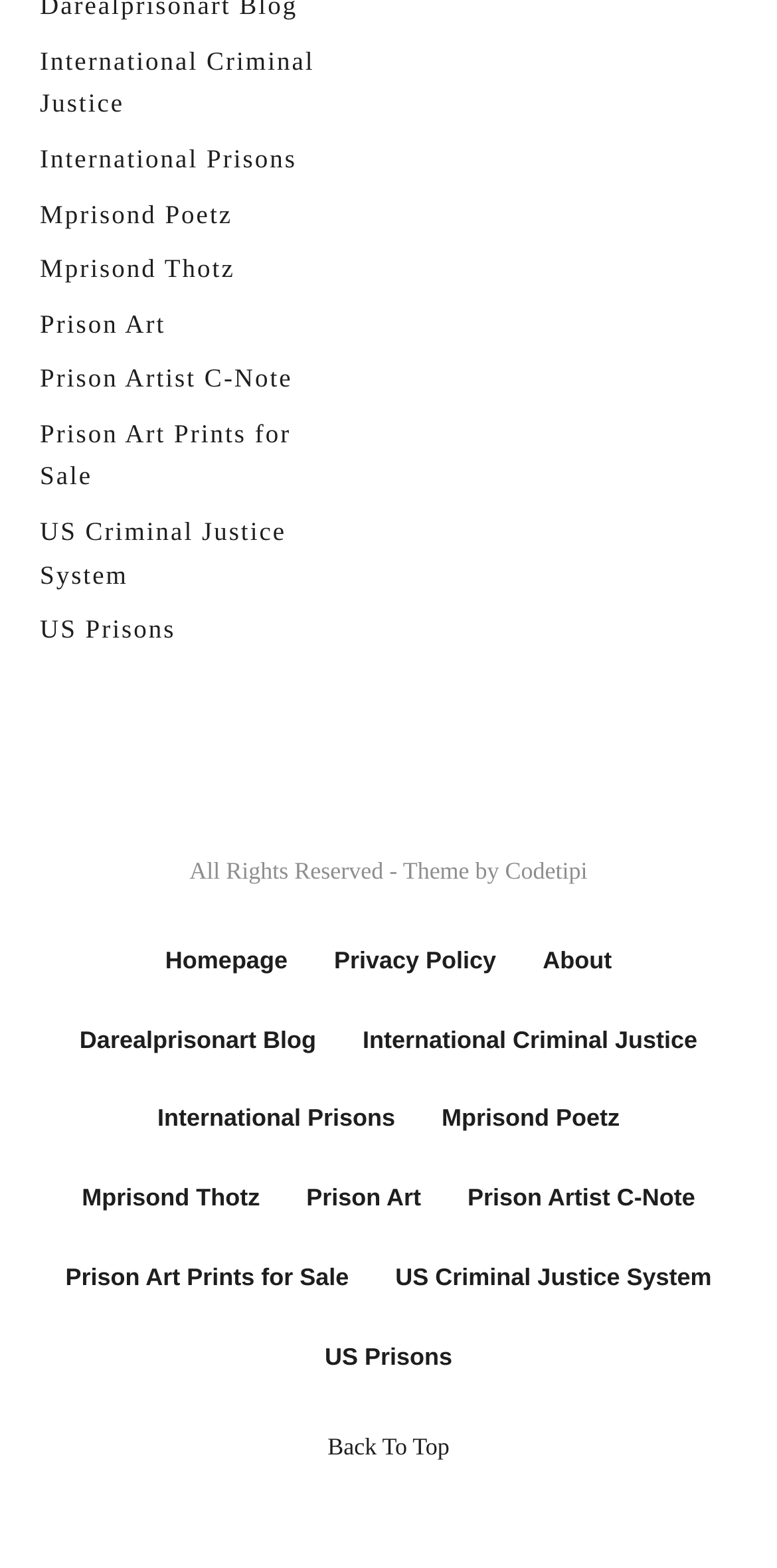What is the theme of the webpage provided by?
Based on the screenshot, respond with a single word or phrase.

Codetipi